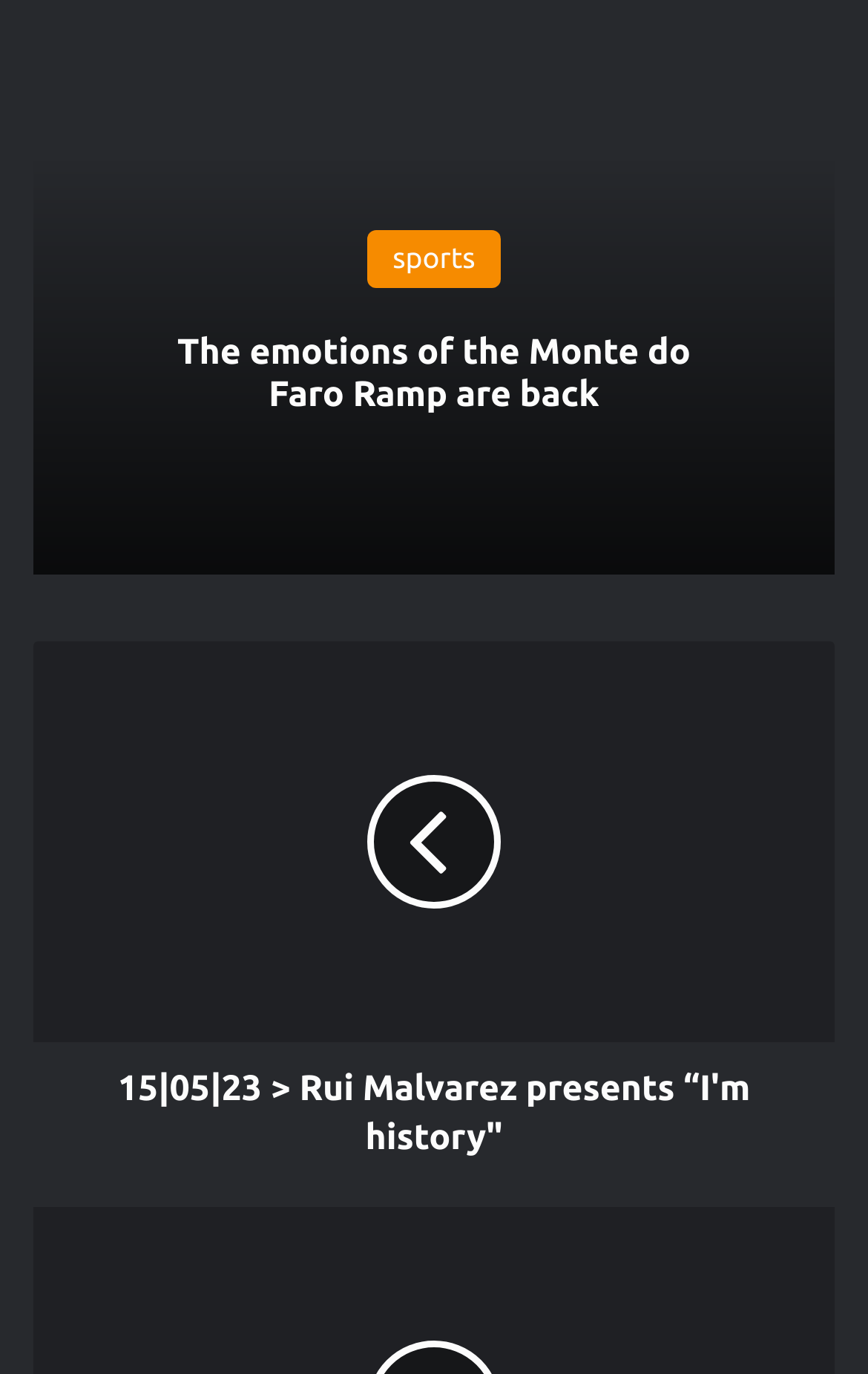Could you specify the bounding box coordinates for the clickable section to complete the following instruction: "Share on Twitter"?

[0.115, 0.407, 0.885, 0.446]